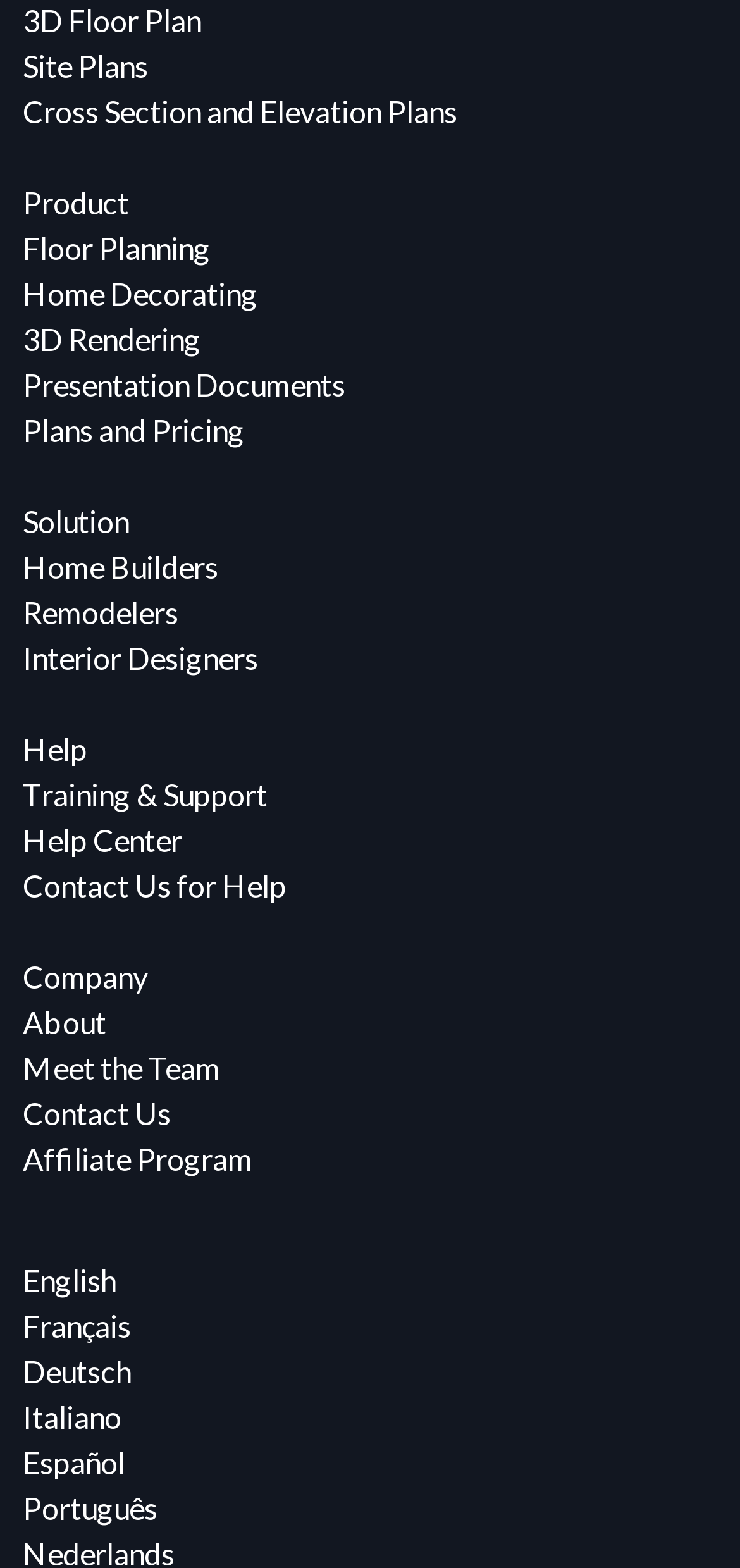Identify the bounding box coordinates of the part that should be clicked to carry out this instruction: "Learn about the company".

[0.031, 0.641, 0.144, 0.664]